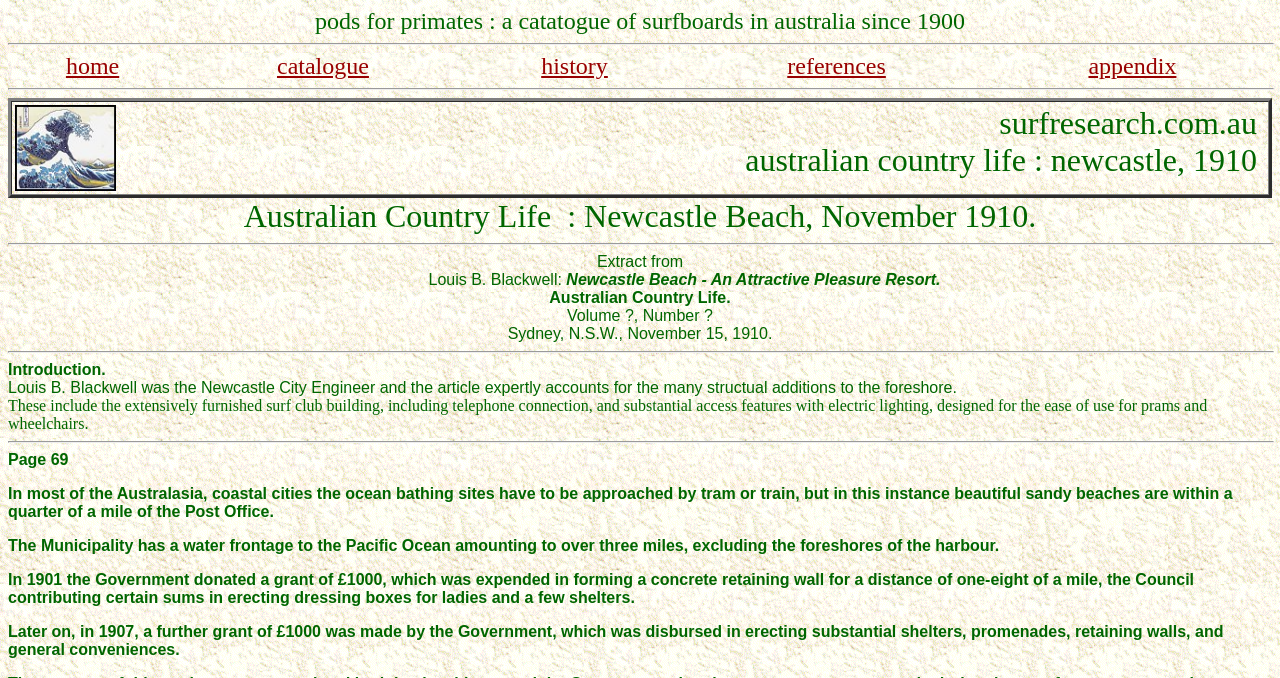Give a concise answer using one word or a phrase to the following question:
What is the purpose of the concrete retaining wall?

to form a beach